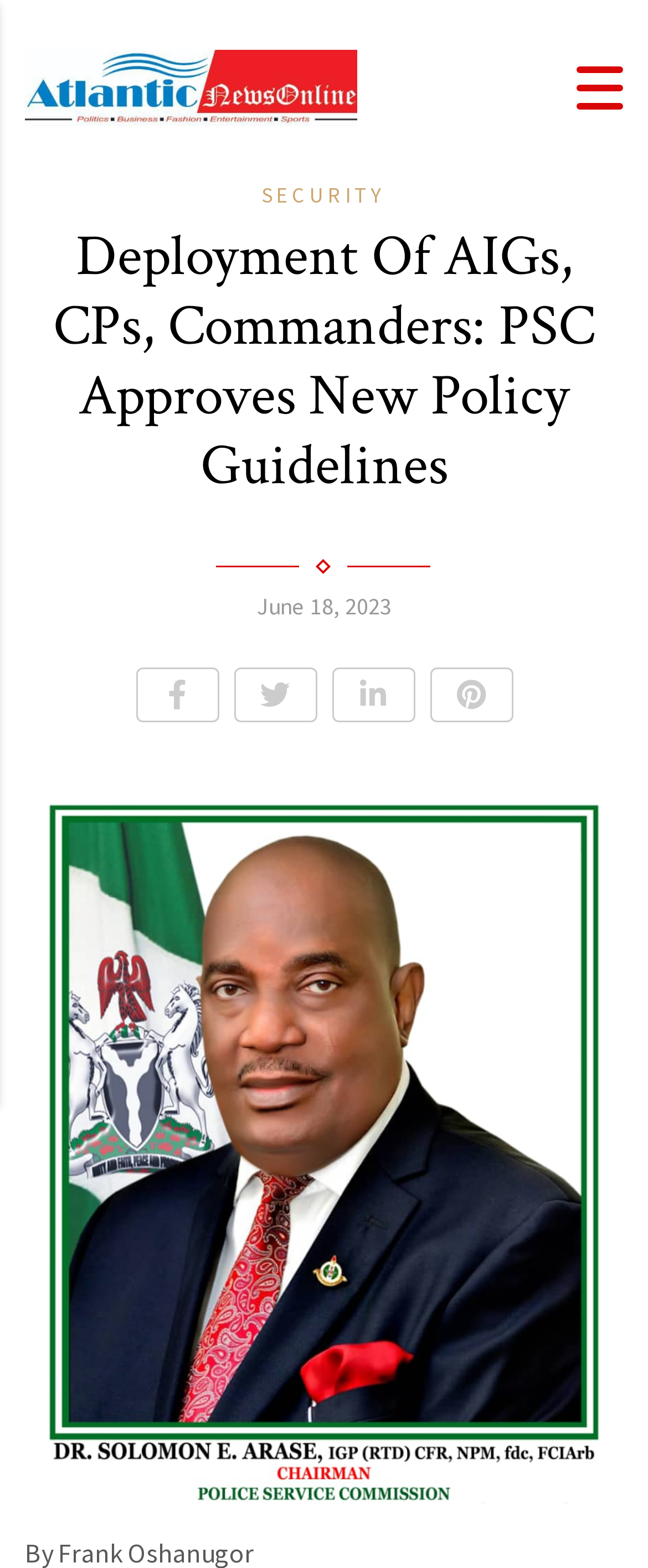Answer the question with a brief word or phrase:
What is the date of the news article?

June 18, 2023